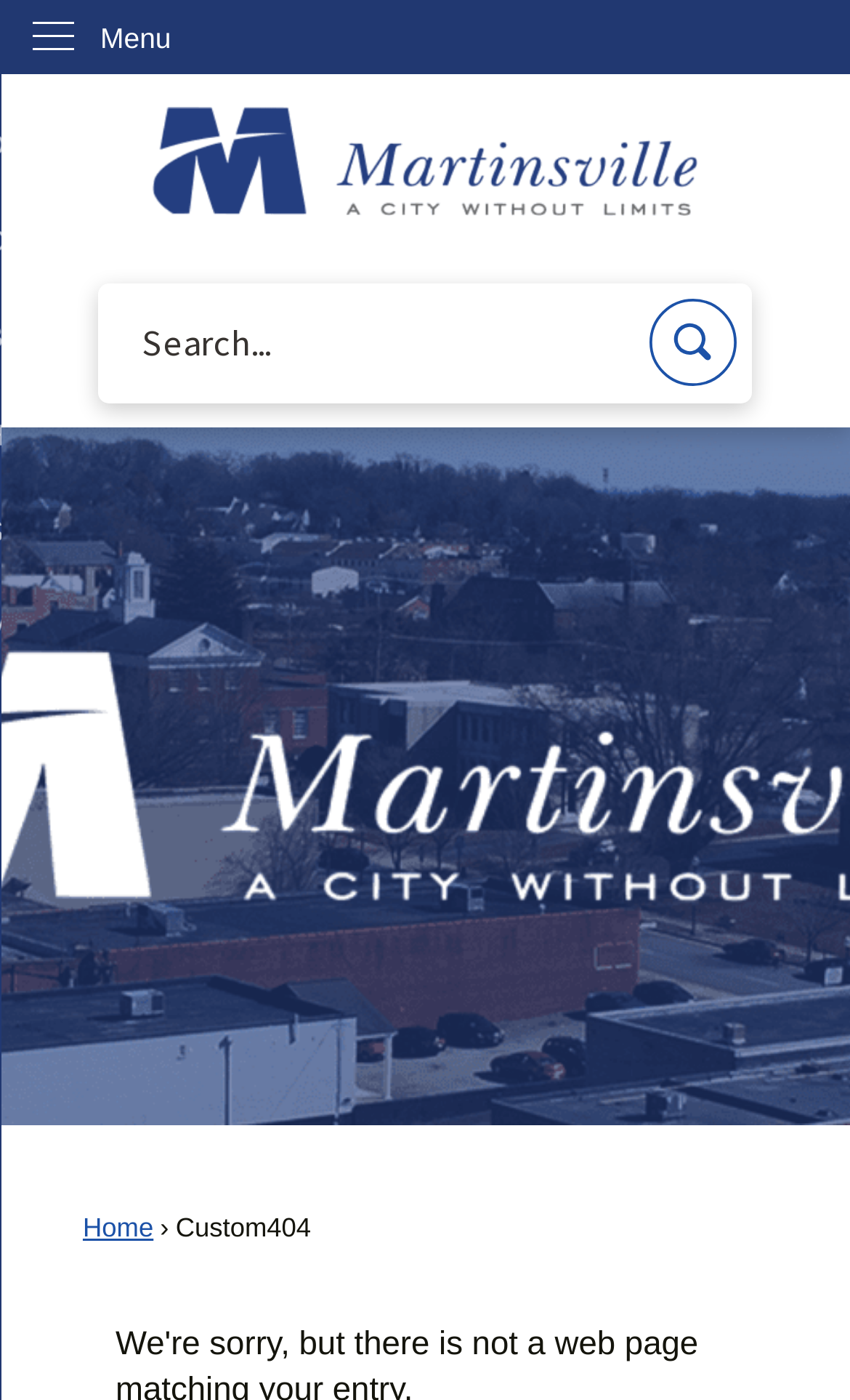Provide the bounding box coordinates for the specified HTML element described in this description: "Skip to Main Content". The coordinates should be four float numbers ranging from 0 to 1, in the format [left, top, right, bottom].

[0.0, 0.0, 0.044, 0.027]